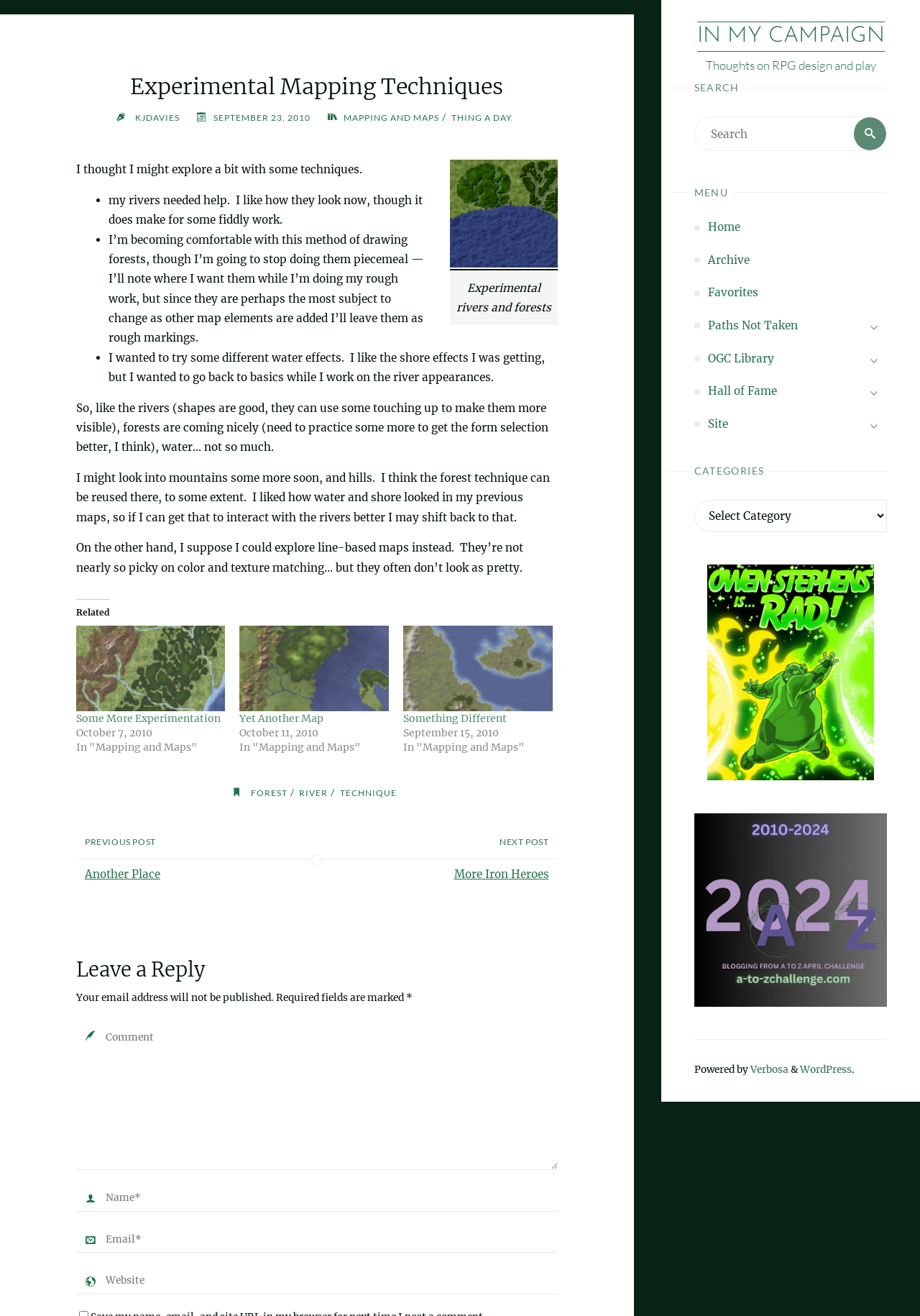Describe the webpage meticulously, covering all significant aspects.

The webpage is about experimental mapping techniques, with a focus on RPG design and play. At the top, there is a layout table with a link to "IN MY CAMPAIGN" and a static text "Thoughts on RPG design and play". Below this, there is a search bar with a search box and a search button. 

To the right of the search bar, there is a primary menu with several links, including "Home", "Archive", "Favorites", "Paths Not Taken", and others. Each link has a corresponding button with an arrow icon.

Below the primary menu, there are two figures, each containing a link. The first figure has a link to an image, and the second figure has a link to another image.

Further down, there is a section with a heading "CATEGORIES" and a combobox with the label "Categories". Below this, there are two figures, each containing a link to an image.

The main content of the webpage is a blog post about experimental mapping techniques. The post has a heading "Experimental Mapping Techniques" and is written by an author named KJDAVIES. The post is dated September 23, 2010, and has several categories, including "MAPPING AND MAPS" and "THING A DAY".

The post contains several paragraphs of text, with bullet points discussing the author's experiments with mapping techniques, including rivers, forests, and water effects. There are also several images and links to related posts, including "Mountains, Rivers, Forest", "Some More Experimentation", and others.

At the bottom of the page, there is a section with links to related posts, including "Mountains, hills, forests, rivers", "Yet Another Map", and "Map of land and water". Each link has a corresponding image and a date.